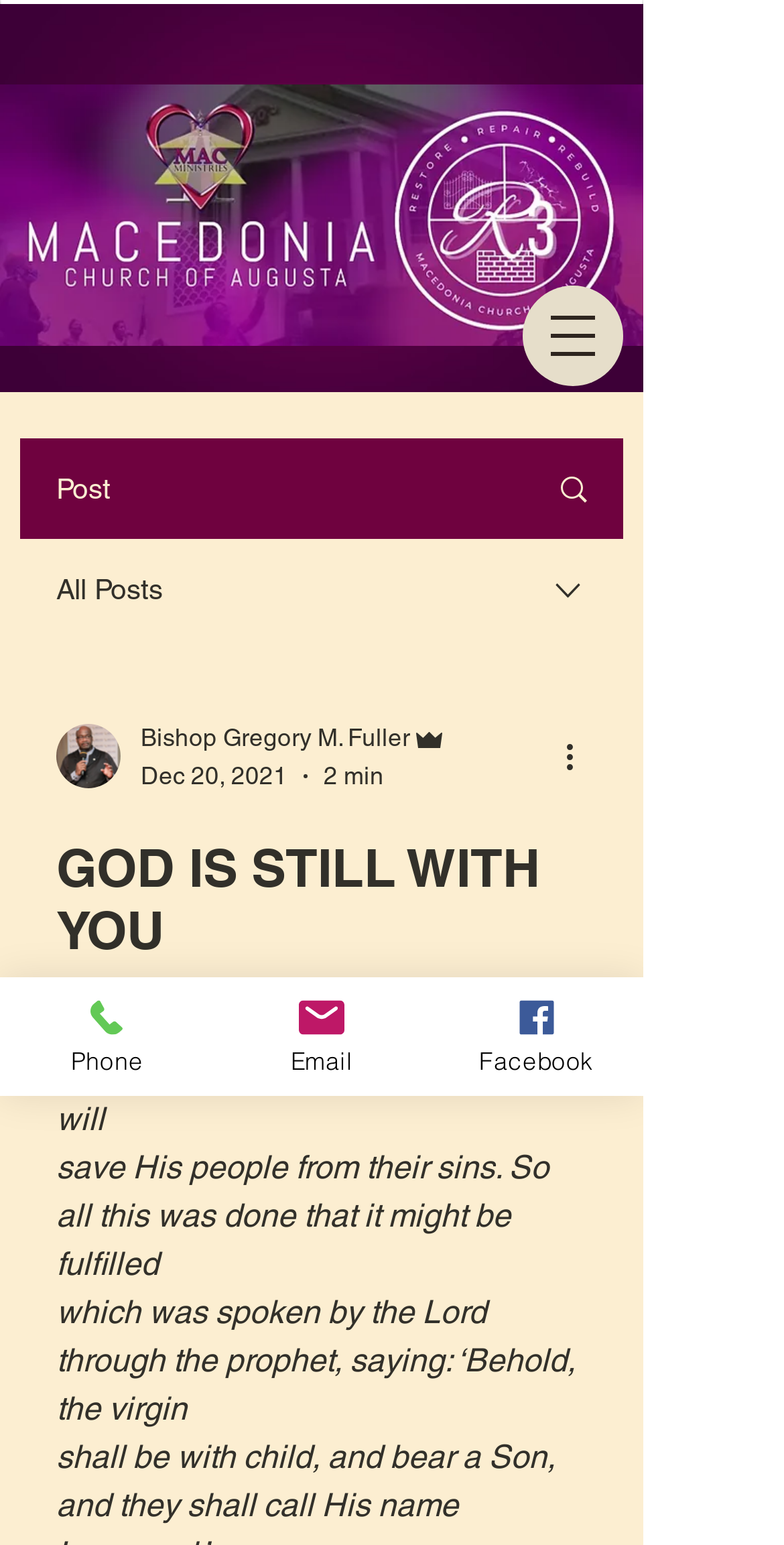Determine the bounding box for the UI element described here: "Anime".

None